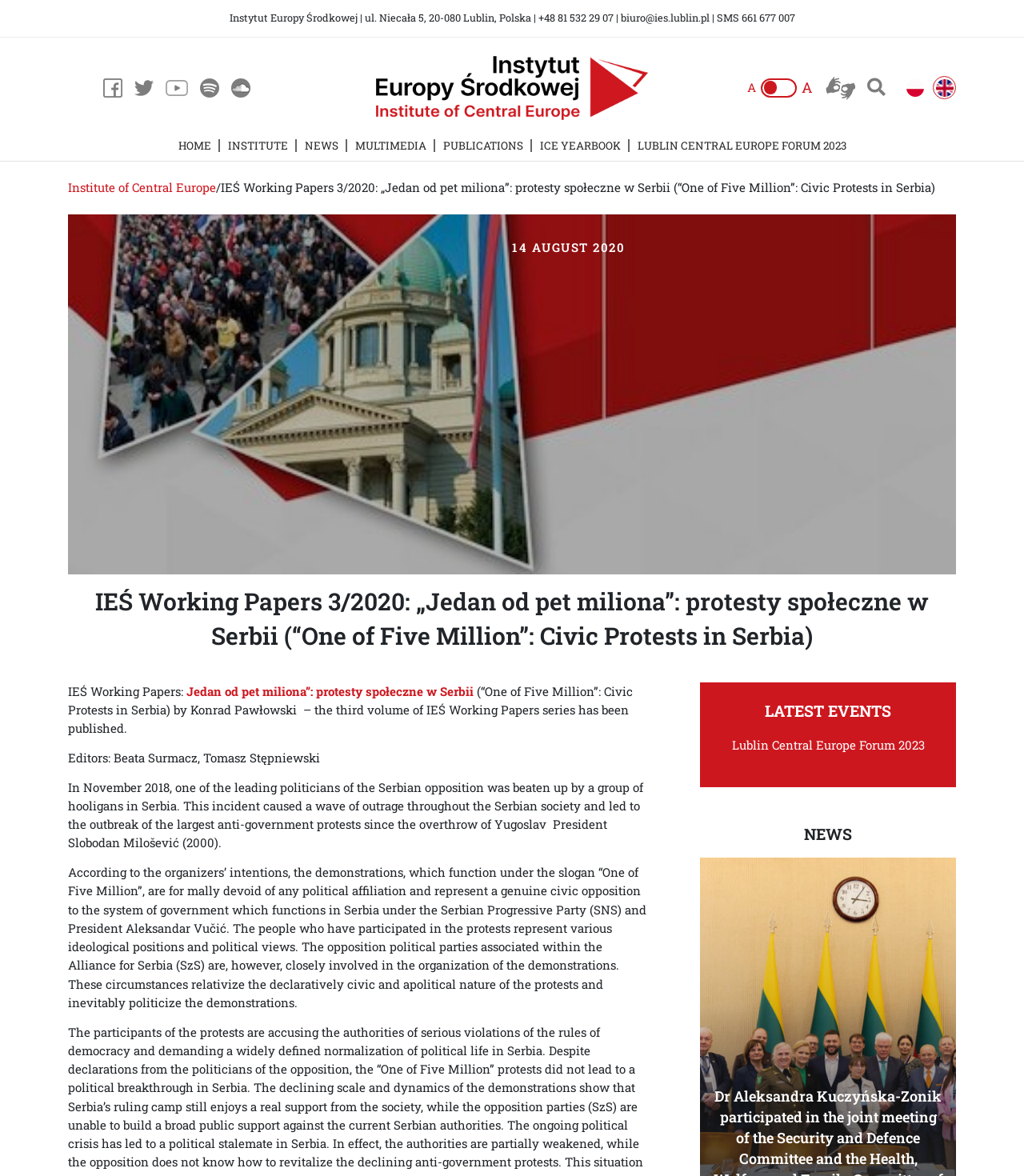Find the bounding box coordinates of the element to click in order to complete the given instruction: "Click the Lublin Central Europe Forum 2023 link."

[0.714, 0.627, 0.903, 0.64]